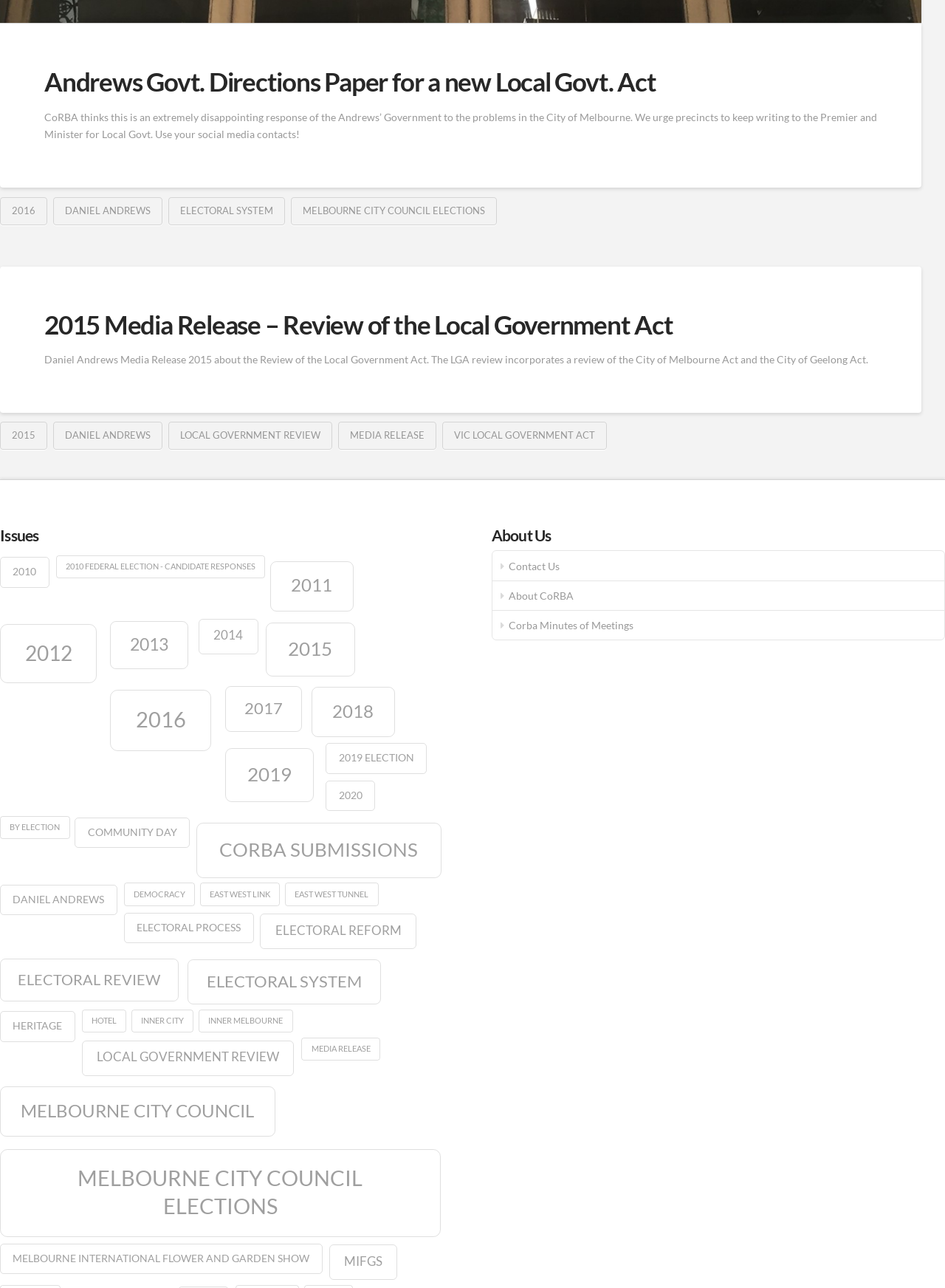Please identify the bounding box coordinates of the area I need to click to accomplish the following instruction: "Visit the page about Melbourne City Council Elections".

[0.308, 0.153, 0.526, 0.175]